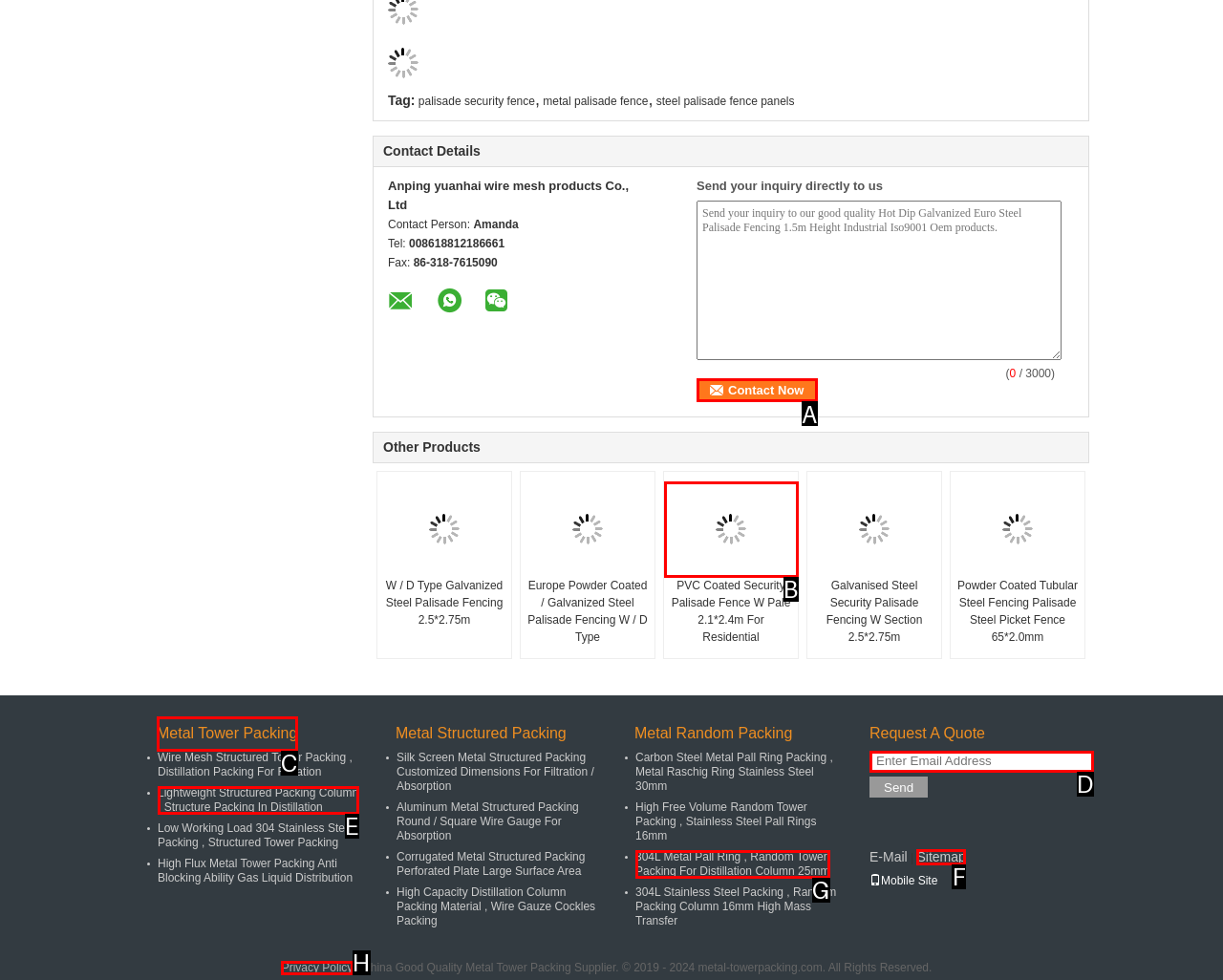Determine the letter of the element you should click to carry out the task: Contact Now
Answer with the letter from the given choices.

A